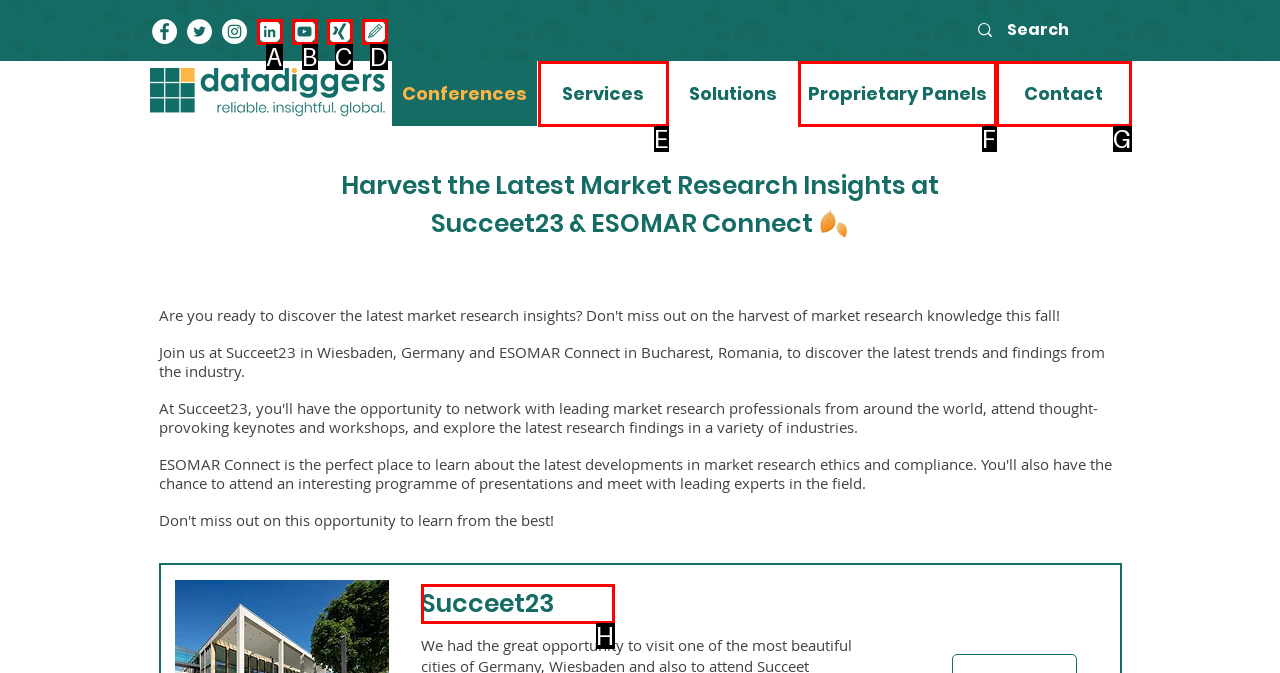Tell me which one HTML element I should click to complete the following task: Read about Succeet23 Answer with the option's letter from the given choices directly.

H